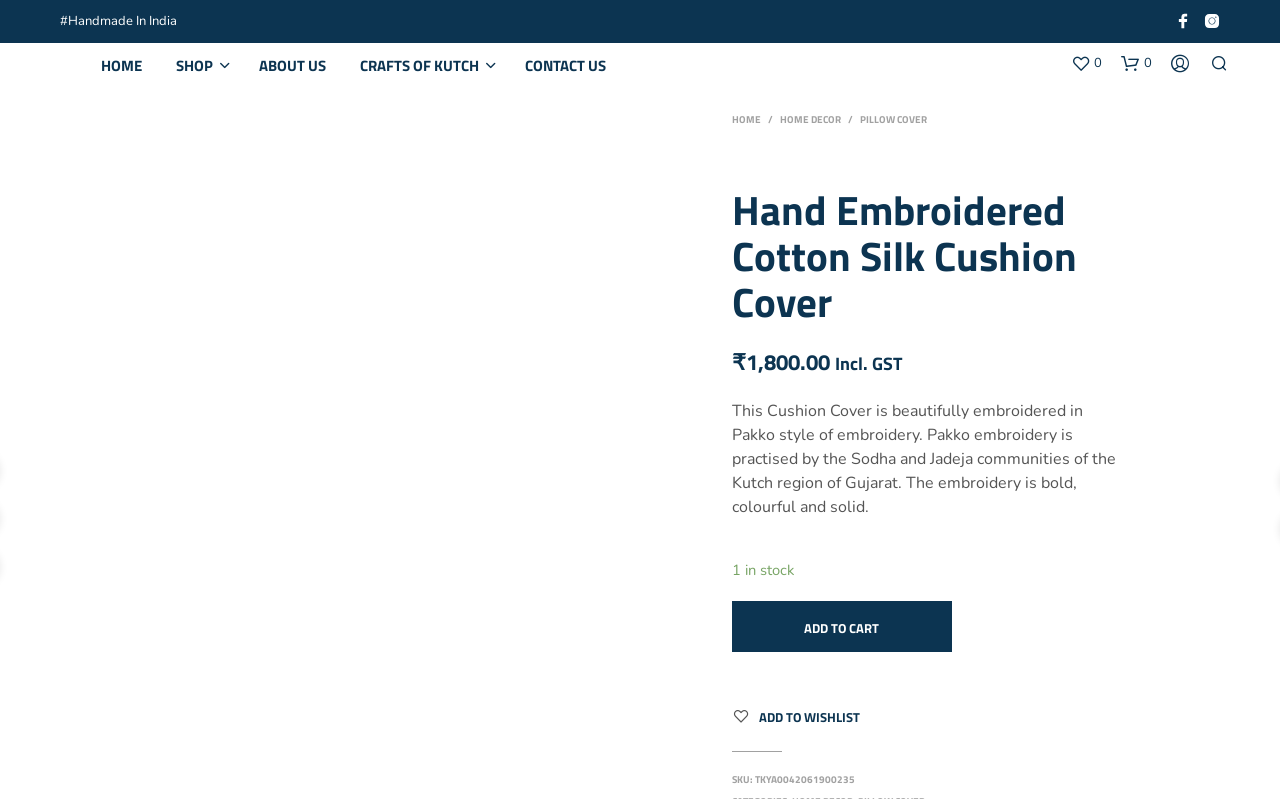Provide the bounding box coordinates for the specified HTML element described in this description: "parent_node: Contact person name="Send E-Mail"". The coordinates should be four float numbers ranging from 0 to 1, in the format [left, top, right, bottom].

None